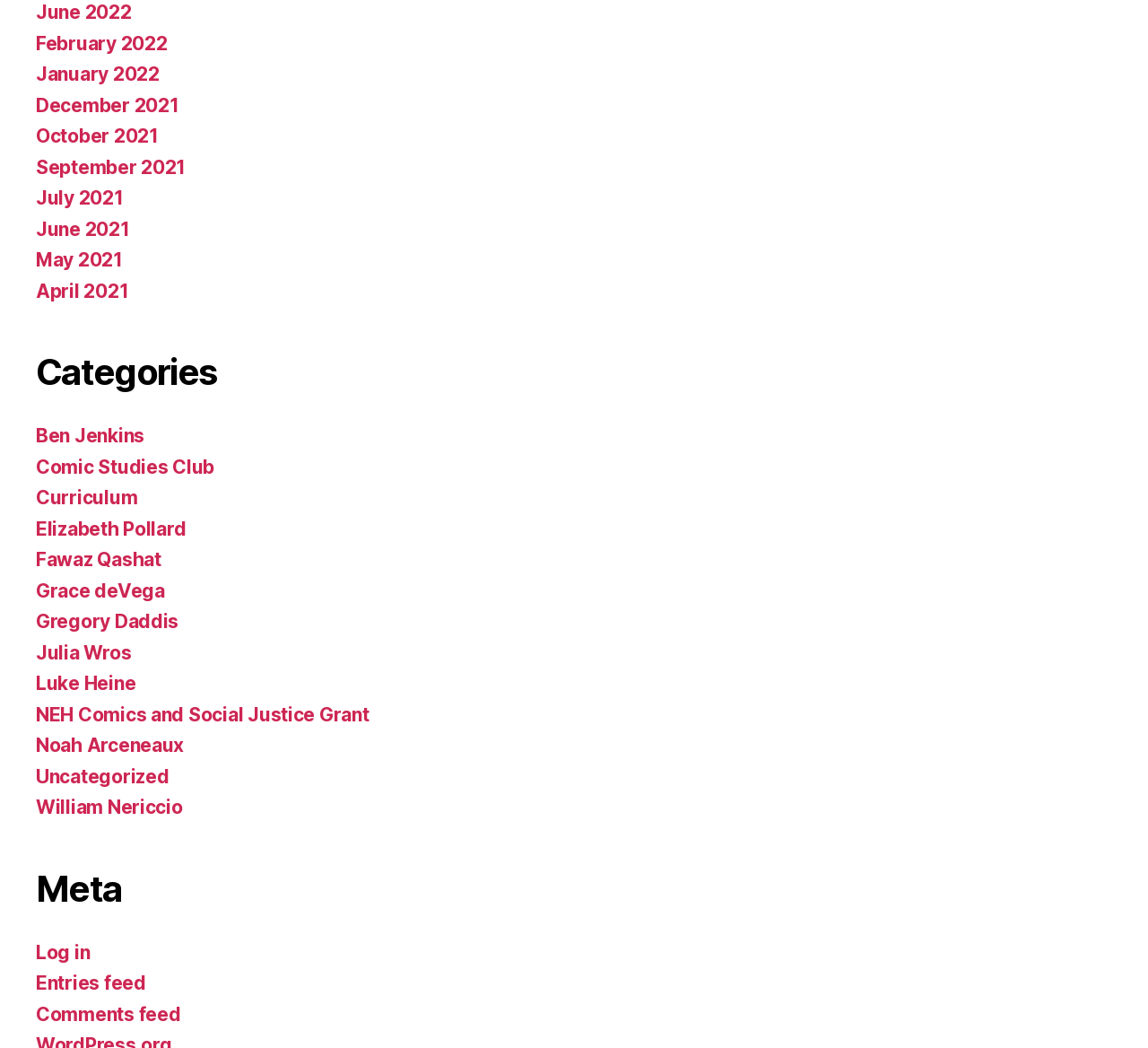What is the purpose of the 'Meta' section?
Give a one-word or short-phrase answer derived from the screenshot.

Login and feeds